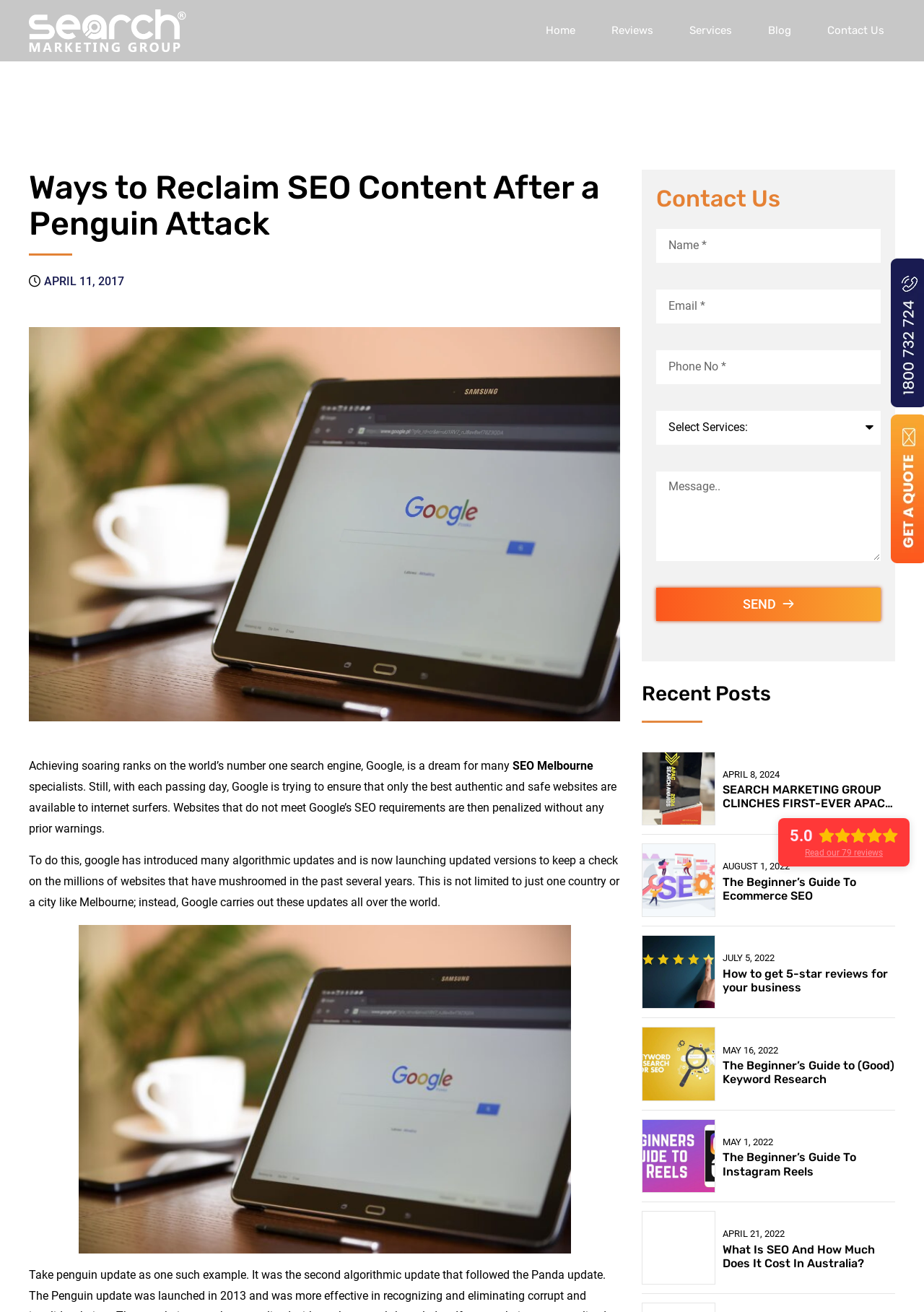Identify the bounding box coordinates of the element that should be clicked to fulfill this task: "Click on the 'SEO Melbourne' link". The coordinates should be provided as four float numbers between 0 and 1, i.e., [left, top, right, bottom].

[0.555, 0.579, 0.642, 0.589]